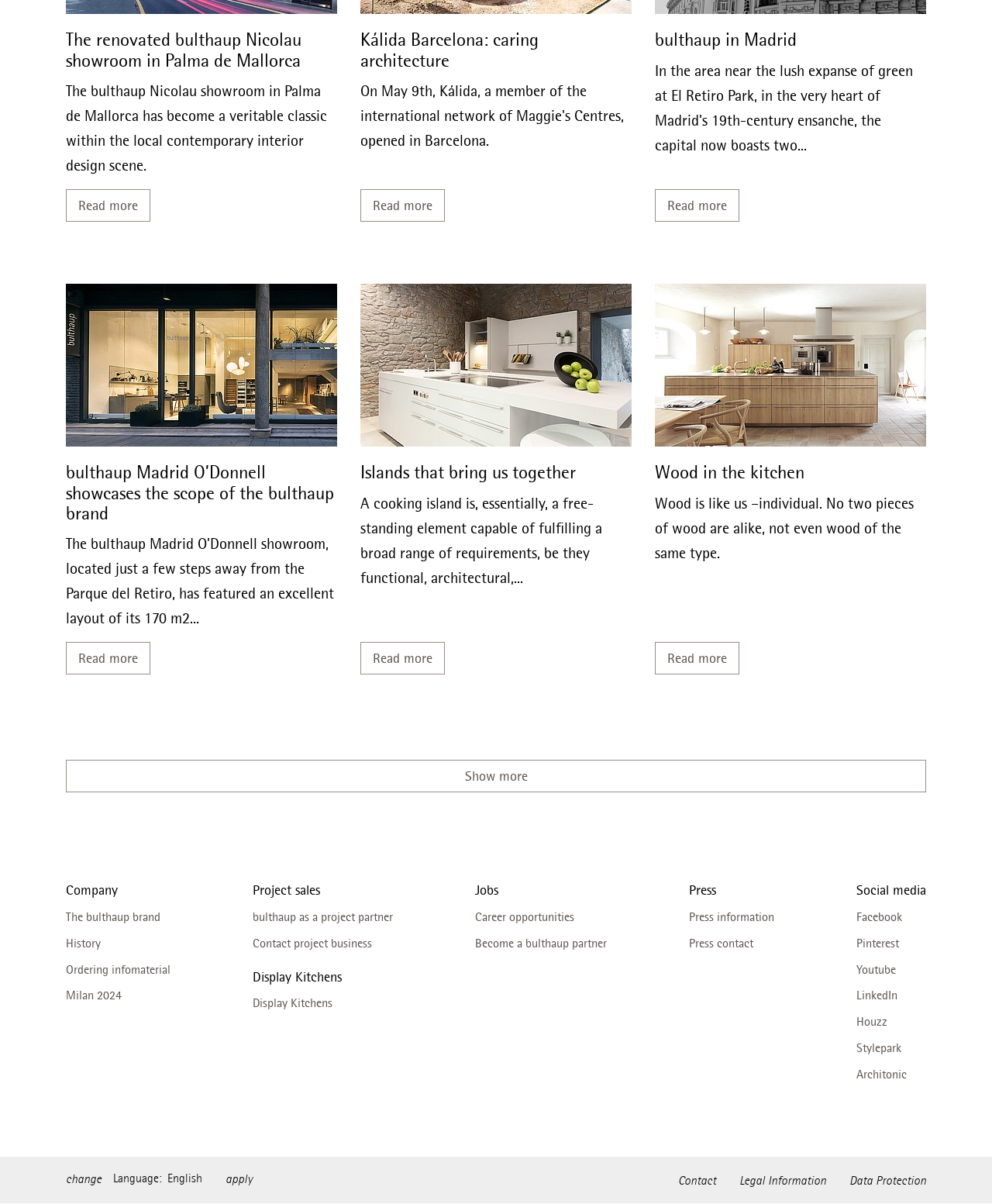Examine the image carefully and respond to the question with a detailed answer: 
How many links are there in the footer navigation?

I counted the number of links in the footer navigation section, including links to 'The bulthaup brand', 'History', 'Ordering infomaterial', and others.